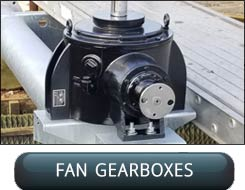Please look at the image and answer the question with a detailed explanation: What is the gearbox designed for?

The gearbox is designed for heavy-duty use, as indicated by its robust construction and sleek black finish, which suggests durability and reliability. This is essential for its application in industrial settings, where it supports the operation of various fan assemblies.